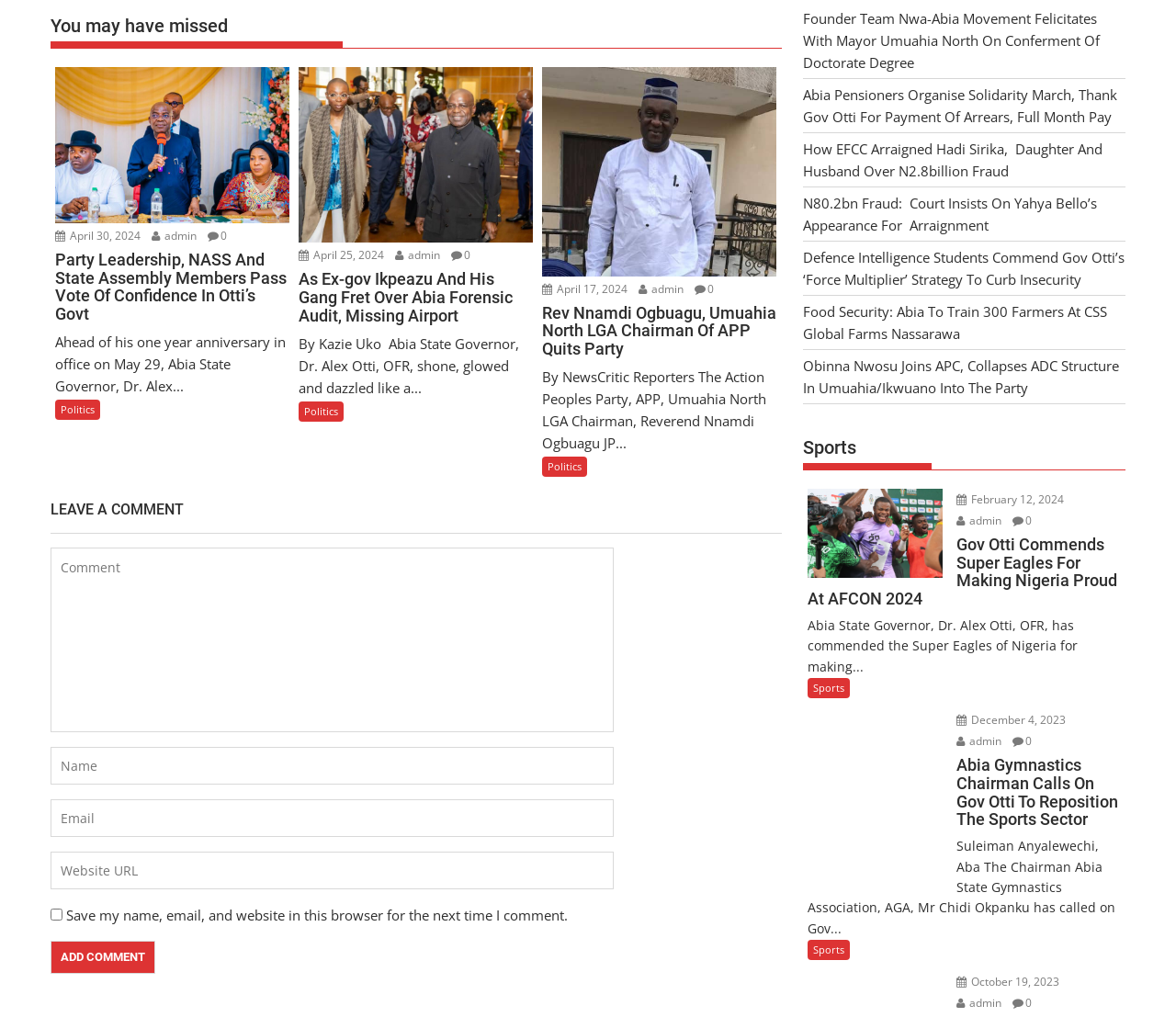Could you highlight the region that needs to be clicked to execute the instruction: "Click on the 'Gov Otti Commends Super Eagles For Making Nigeria Proud At AFCON 2024' link"?

[0.687, 0.526, 0.953, 0.598]